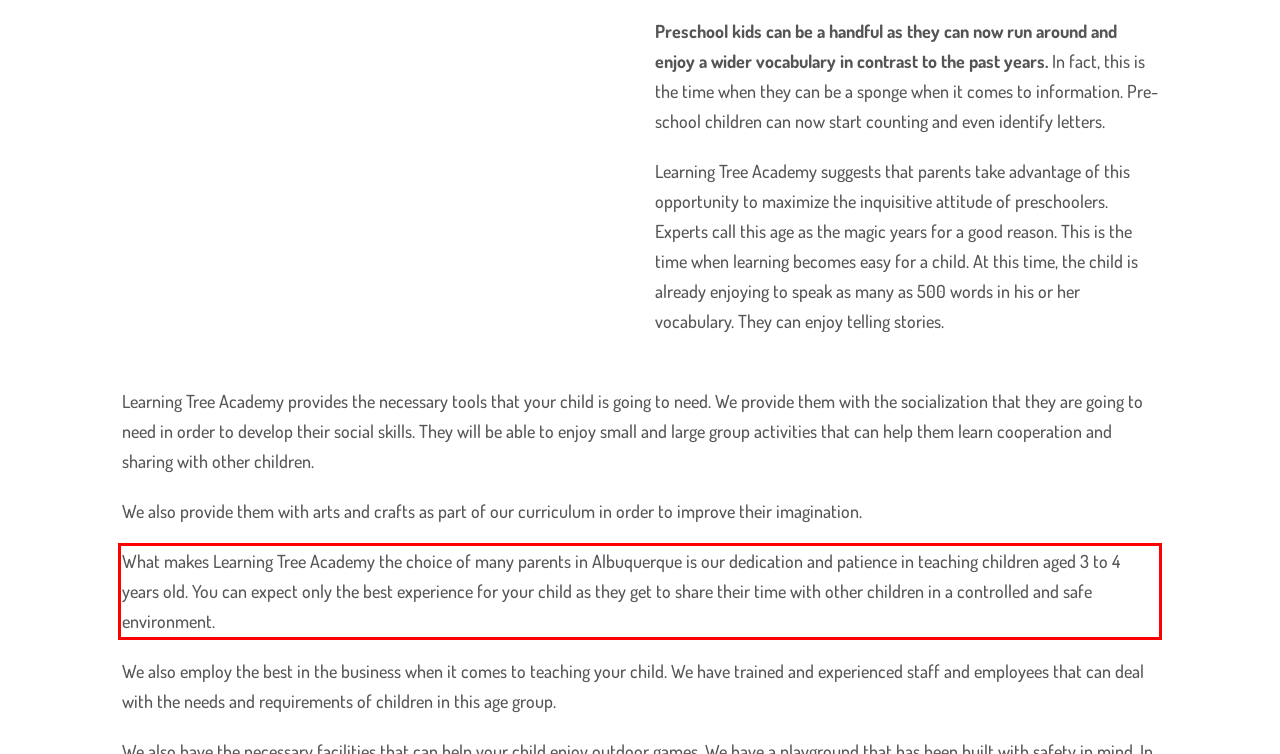Examine the screenshot of the webpage, locate the red bounding box, and perform OCR to extract the text contained within it.

What makes Learning Tree Academy the choice of many parents in Albuquerque is our dedication and patience in teaching children aged 3 to 4 years old. You can expect only the best experience for your child as they get to share their time with other children in a controlled and safe environment.